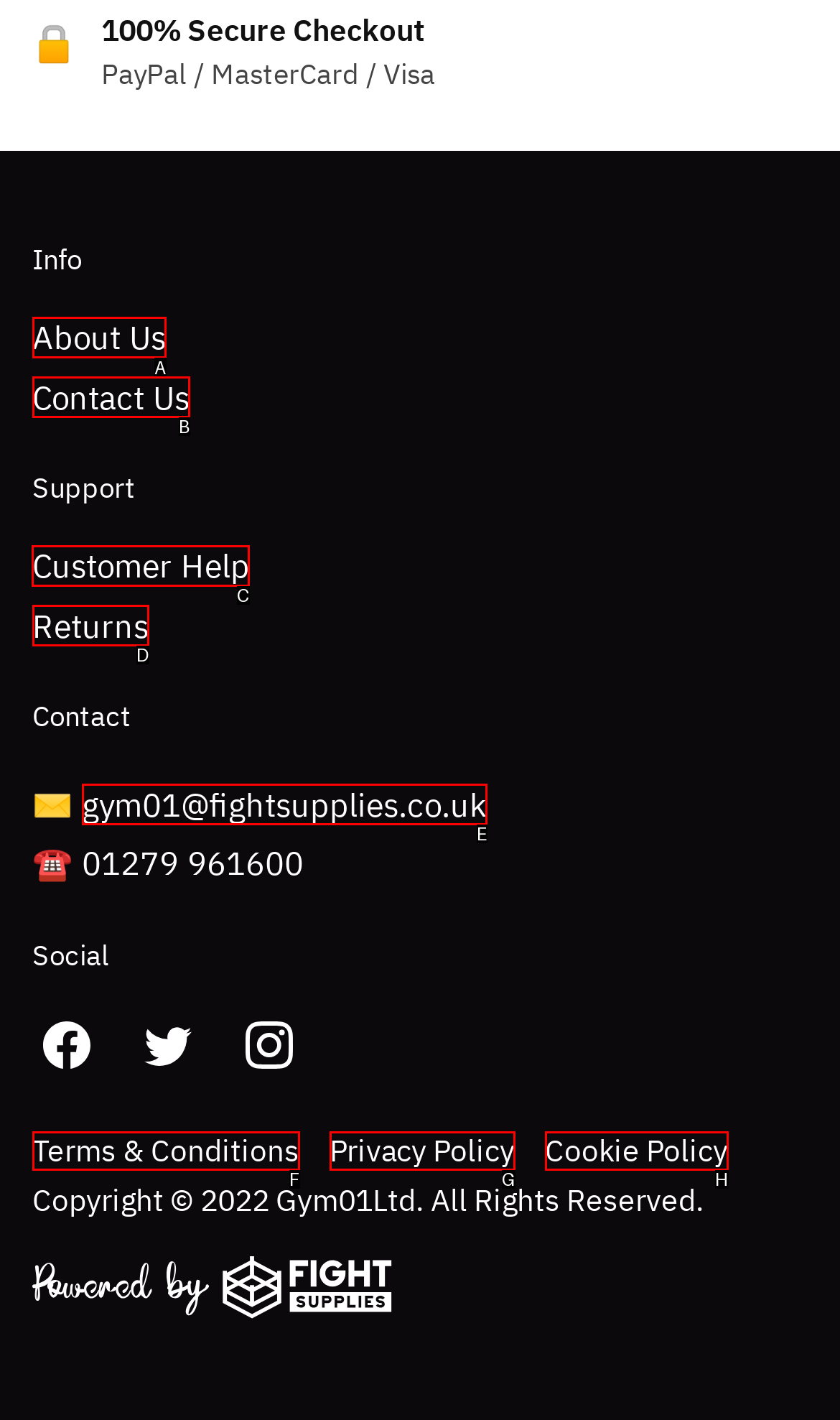Choose the HTML element that needs to be clicked for the given task: Check Customer Help Respond by giving the letter of the chosen option.

C